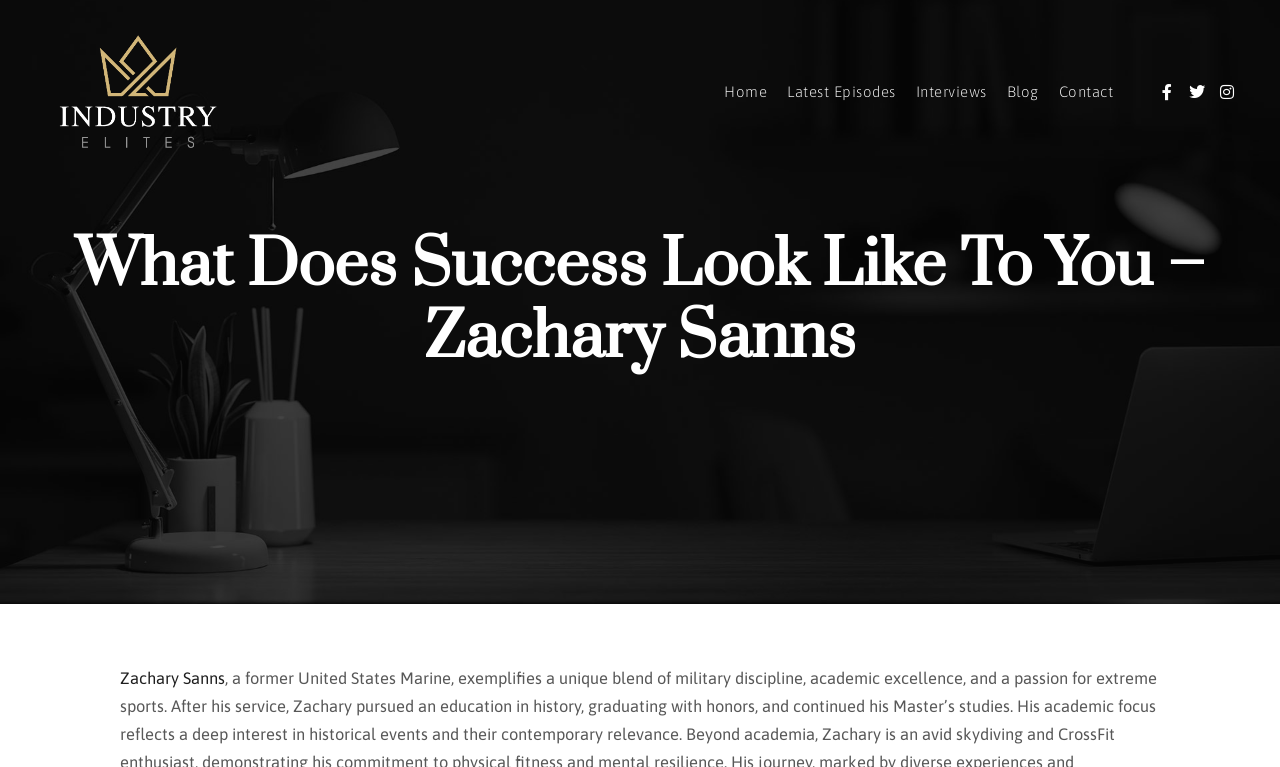Can you find the bounding box coordinates for the element that needs to be clicked to execute this instruction: "go to home page"? The coordinates should be given as four float numbers between 0 and 1, i.e., [left, top, right, bottom].

[0.558, 0.0, 0.607, 0.239]